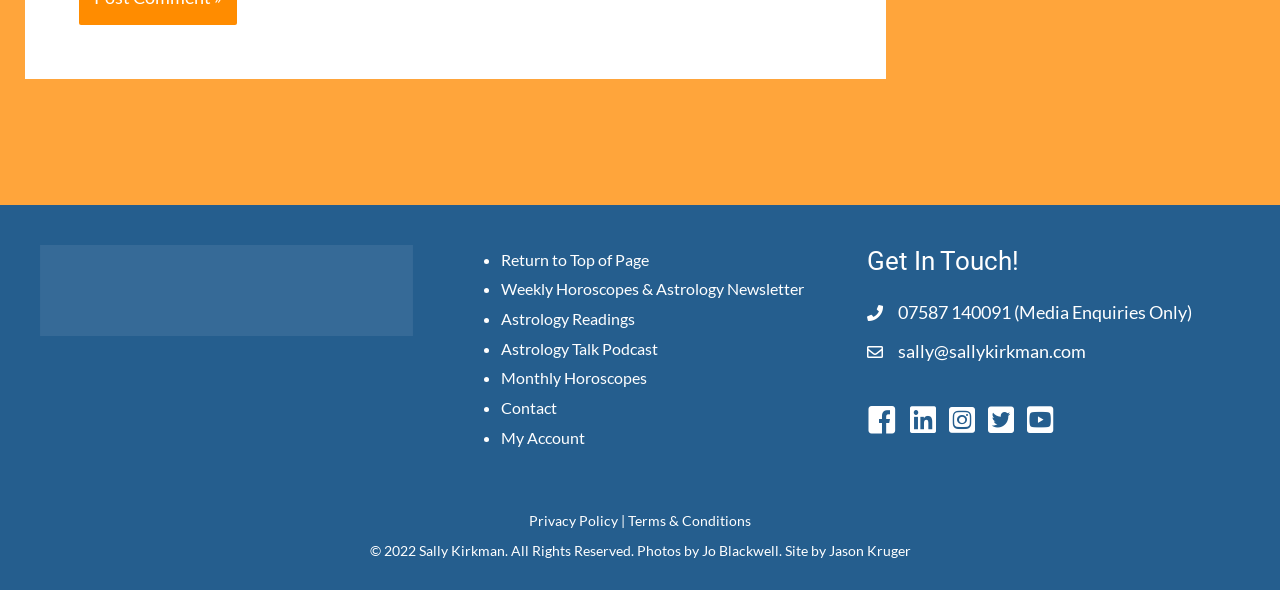Find the bounding box coordinates of the clickable region needed to perform the following instruction: "Contact Sally Kirkman". The coordinates should be provided as four float numbers between 0 and 1, i.e., [left, top, right, bottom].

[0.701, 0.506, 0.931, 0.556]